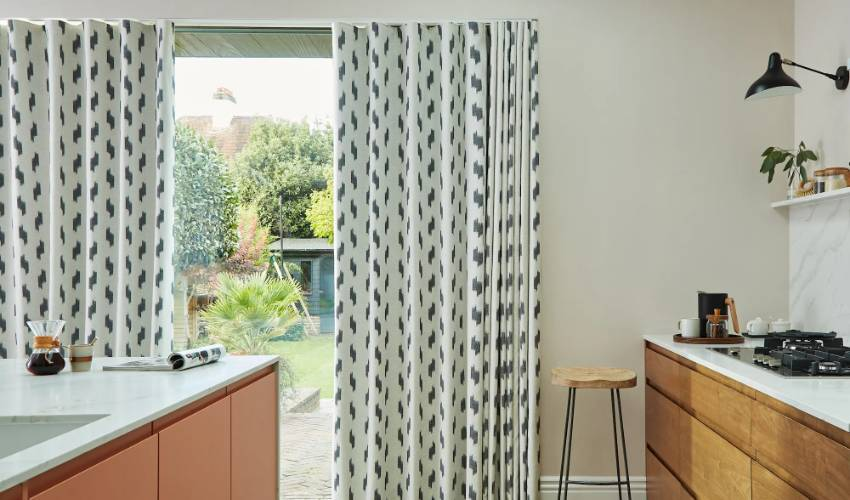Present an elaborate depiction of the scene captured in the image.

The image features a stylish kitchen adorned with contemporary curtains that beautifully frame the window, allowing natural light to pour in. The curtains showcase a modern, geometric pattern in subtle shades, enhancing the room’s aesthetic. In the foreground, a sleek kitchen island with a smooth countertop complements the warm wooden cabinetry opposite it. A minimalist stool adds a touch of functionality, while the lush greenery visible outside highlights the connection to nature. This setting exemplifies both aesthetic appeal and practicality, making it a perfect choice for understanding the varied options available in online curtain shopping.